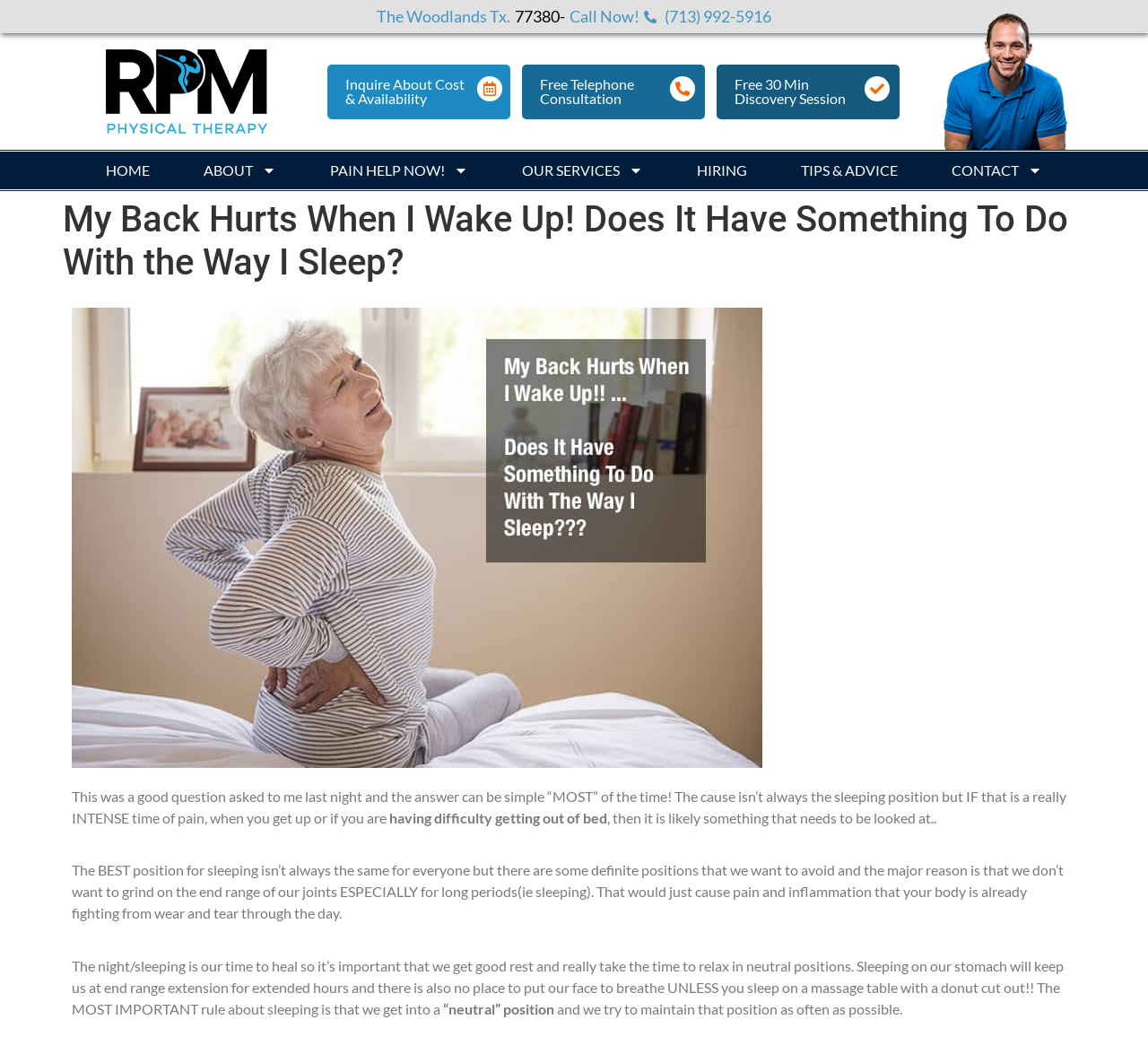Identify the bounding box coordinates for the UI element mentioned here: "About". Provide the coordinates as four float values between 0 and 1, i.e., [left, top, right, bottom].

[0.154, 0.146, 0.264, 0.183]